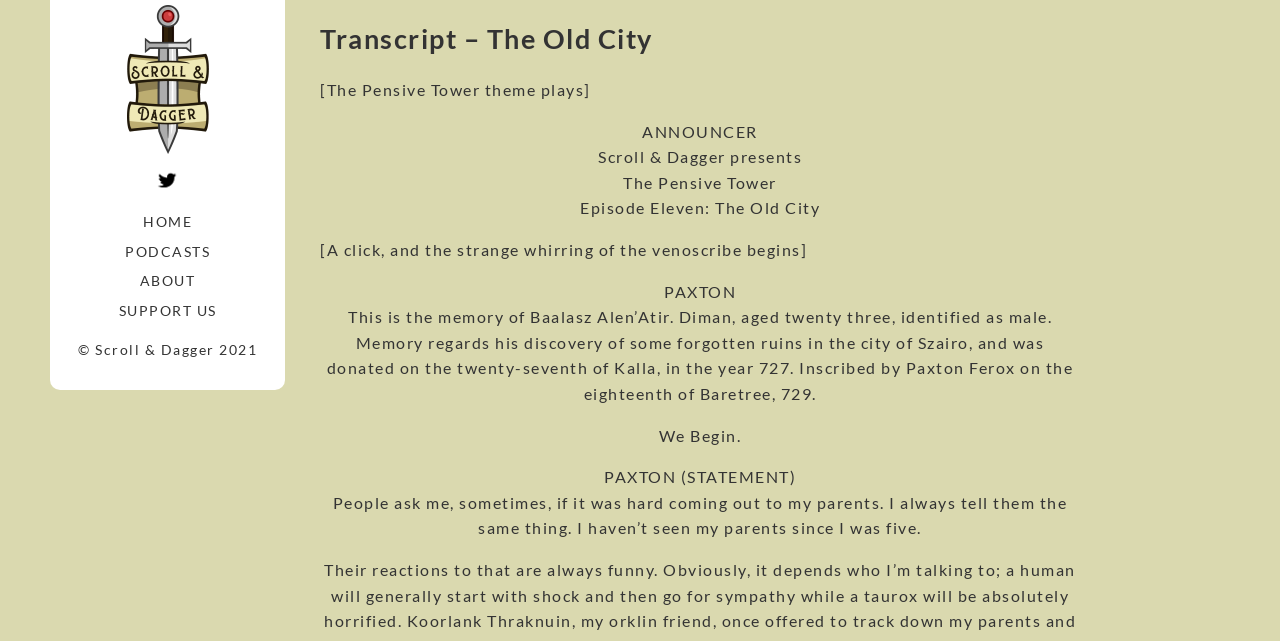Generate the title text from the webpage.

Transcript – The Old City